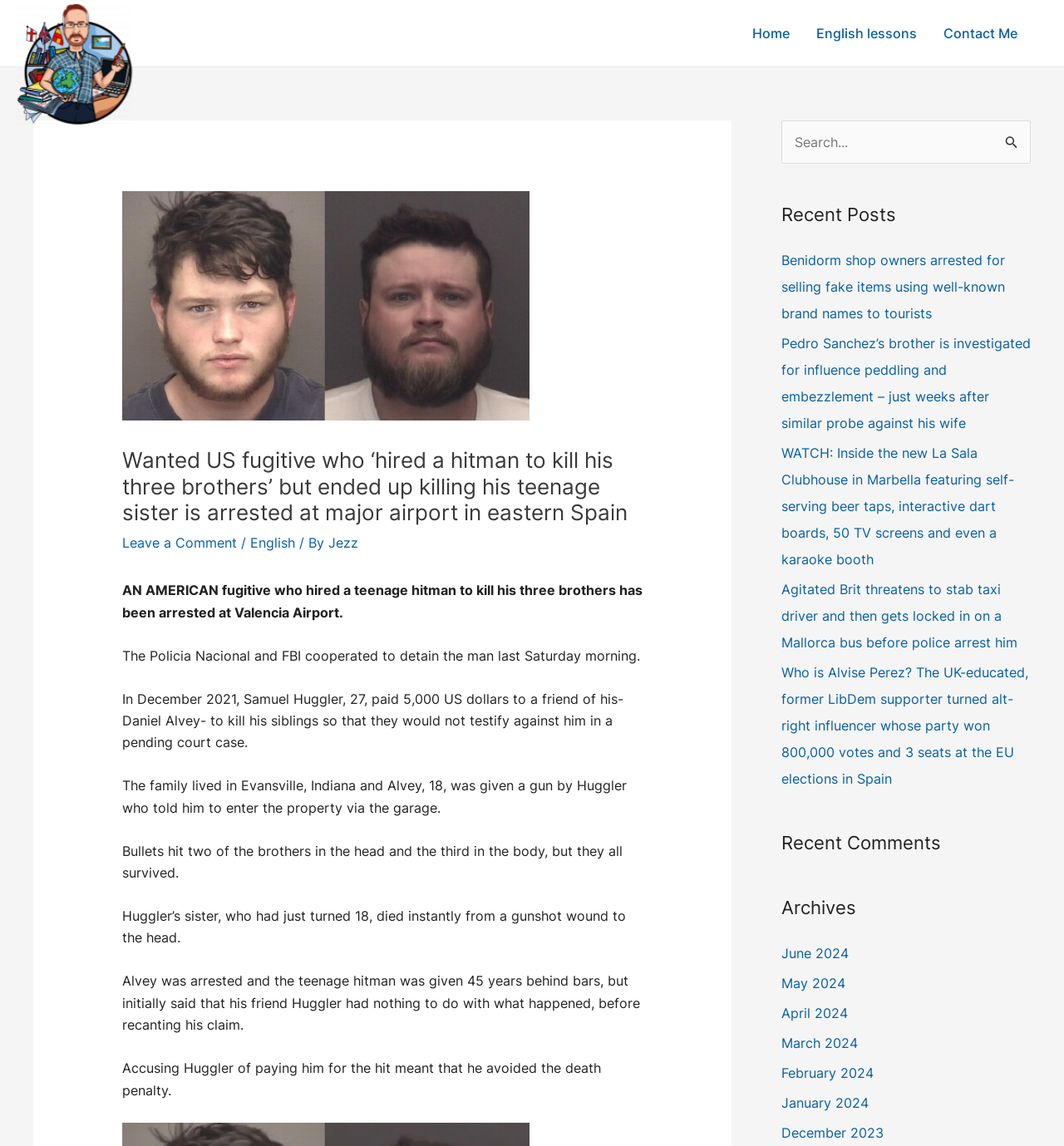Can you determine the bounding box coordinates of the area that needs to be clicked to fulfill the following instruction: "Read the 'Recent Posts'"?

[0.734, 0.176, 0.969, 0.691]